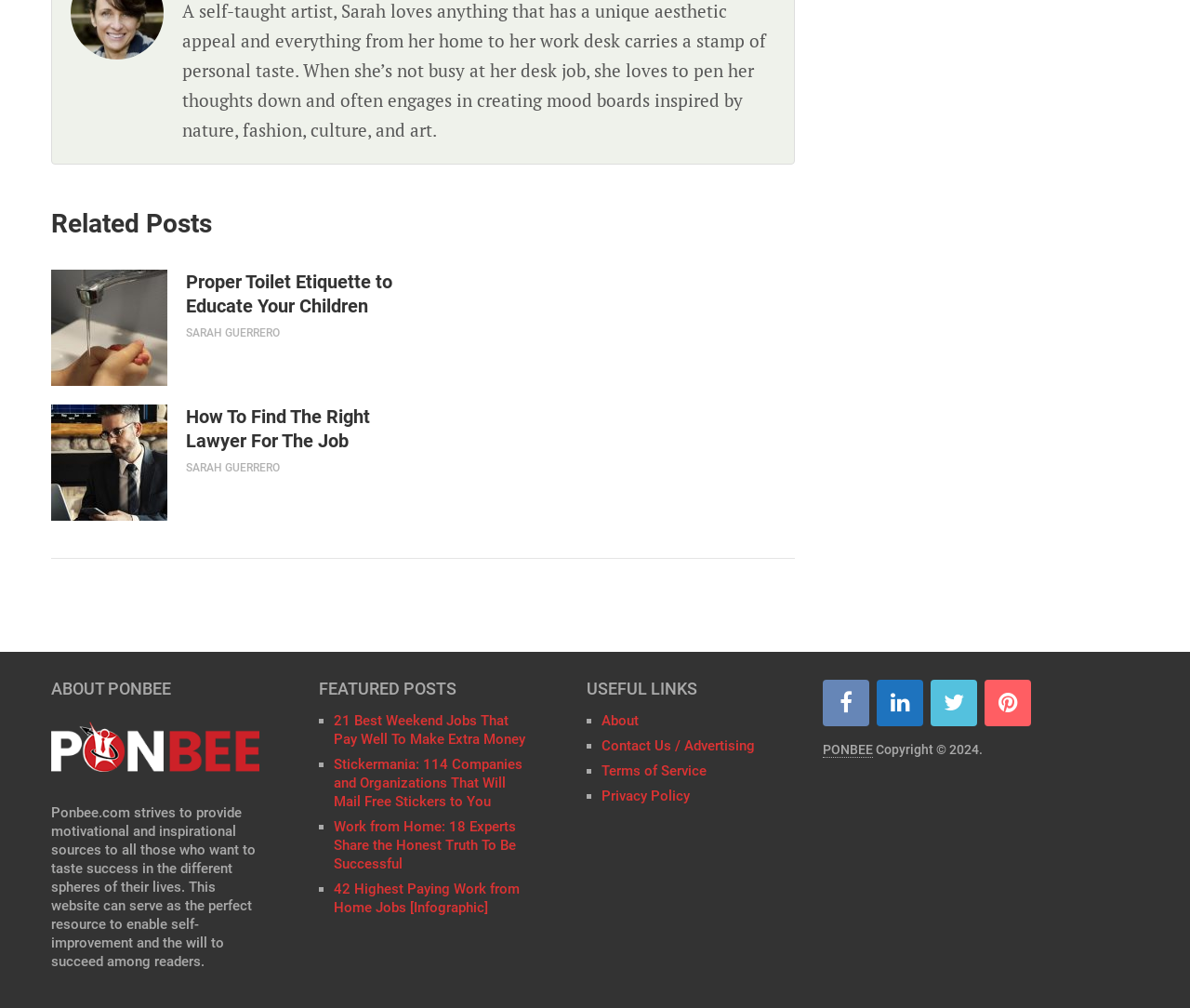Determine the bounding box coordinates for the area you should click to complete the following instruction: "Check 'Terms of Service'".

[0.506, 0.756, 0.594, 0.773]